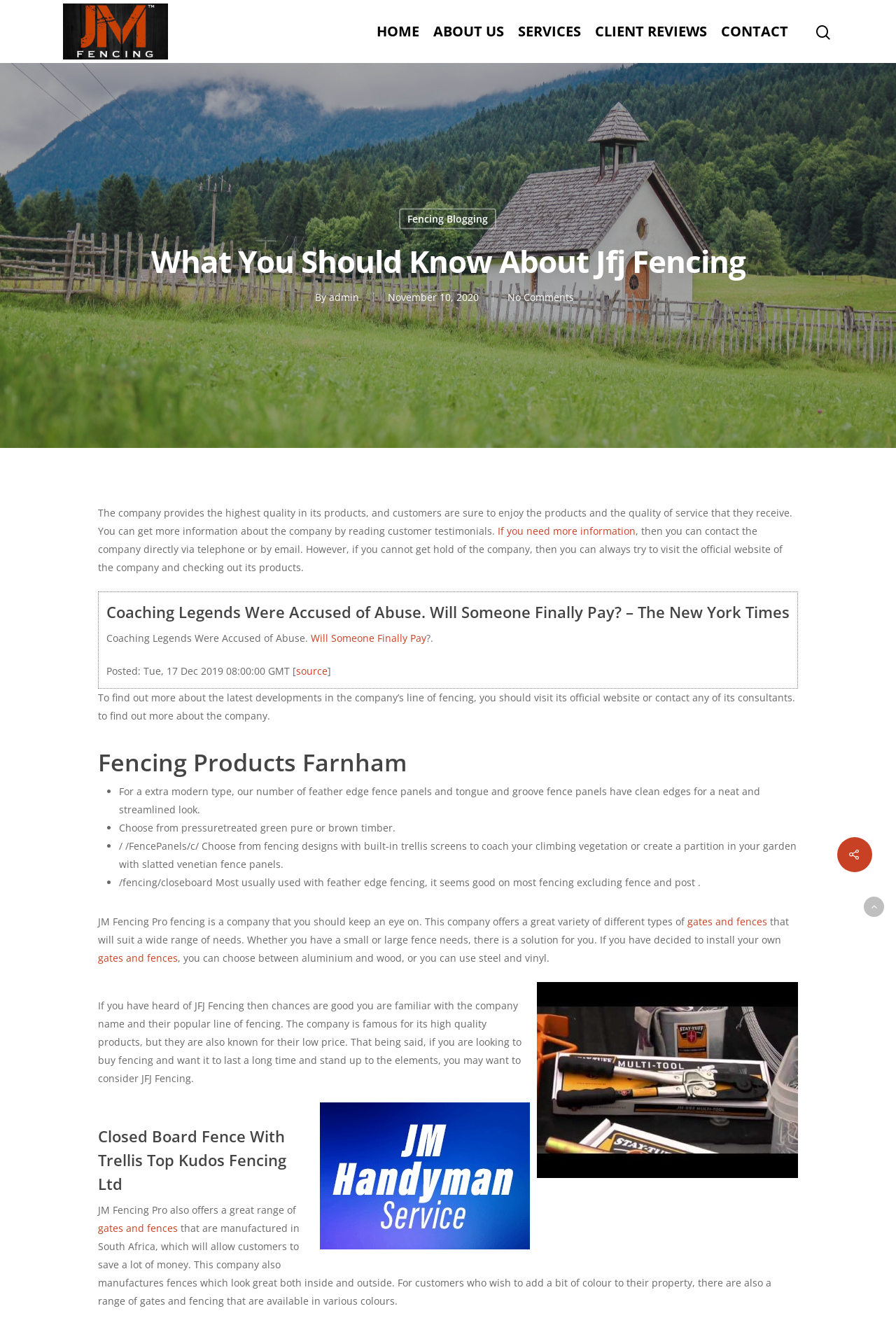What types of fencing materials are mentioned?
Using the image as a reference, answer the question in detail.

While reading the webpage content, I noticed that the text mentions different types of fencing materials, including aluminium, wood, steel, and vinyl, which are used to make various types of fences and gates.